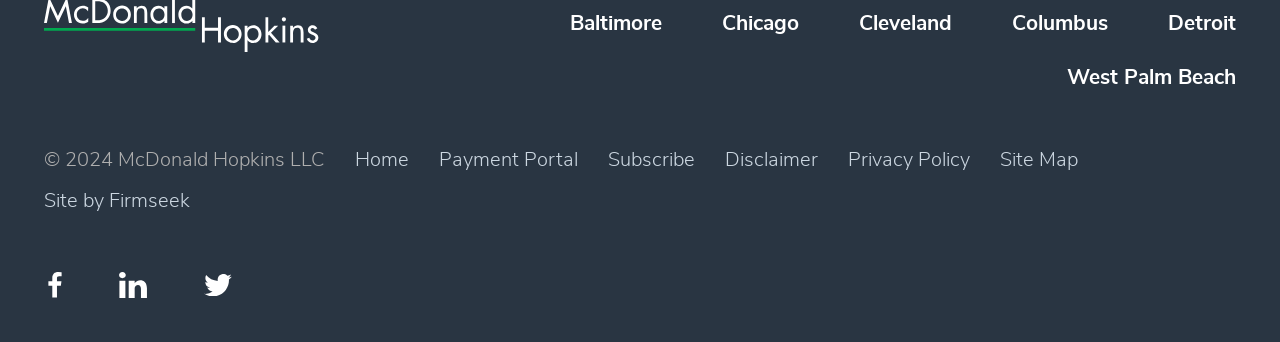What cities are listed at the top?
Analyze the screenshot and provide a detailed answer to the question.

By examining the links at the top of the webpage, I found the following cities listed: Baltimore, Chicago, Cleveland, Columbus, Detroit, and West Palm Beach.